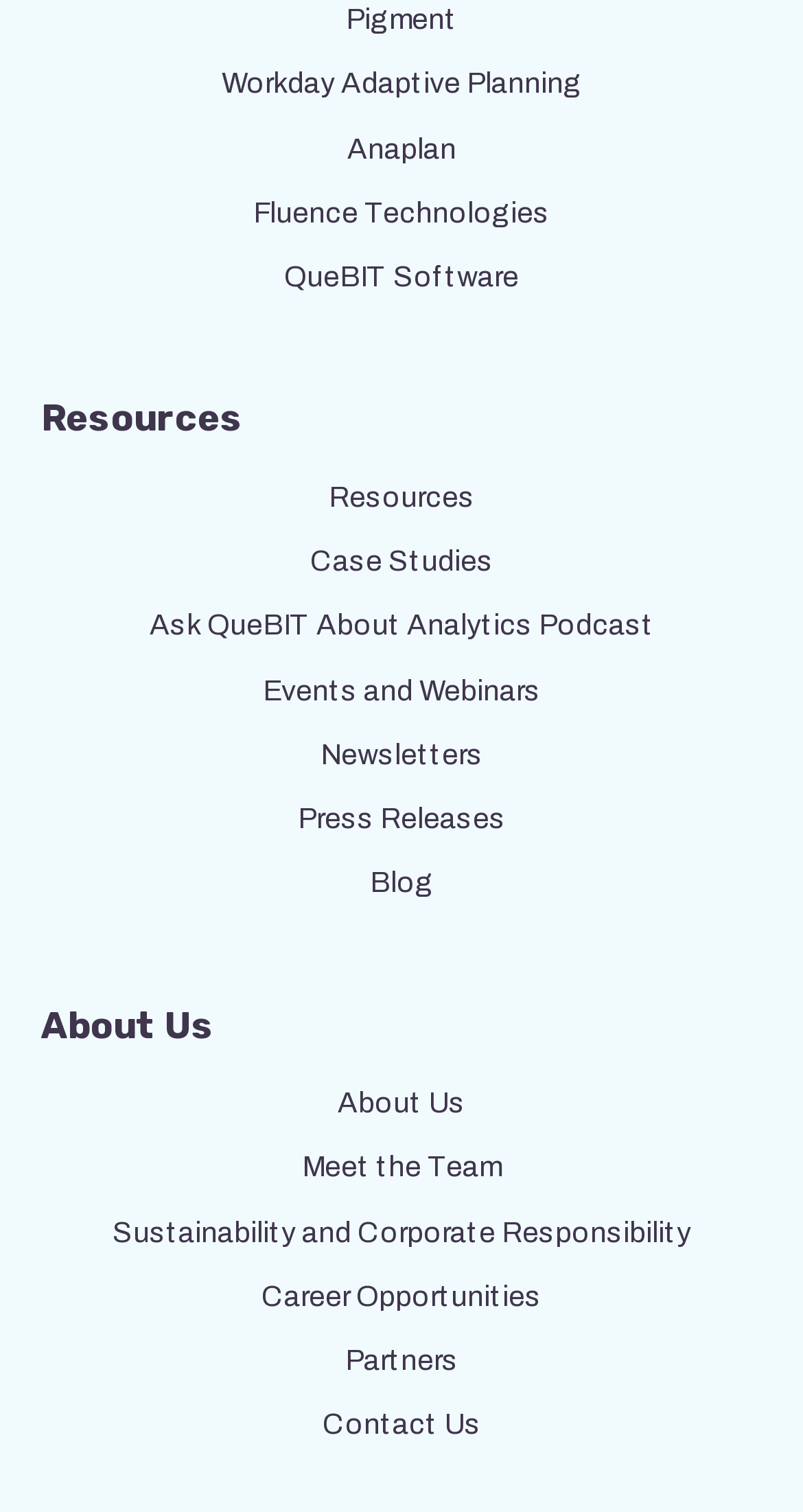What are the companies similar to QueBIT?
Please provide a comprehensive answer based on the details in the screenshot.

At the top of the webpage, I found links to 'Workday Adaptive Planning', 'Anaplan', and 'Fluence Technologies', which suggests that these companies are similar to QueBIT in terms of their business or services.